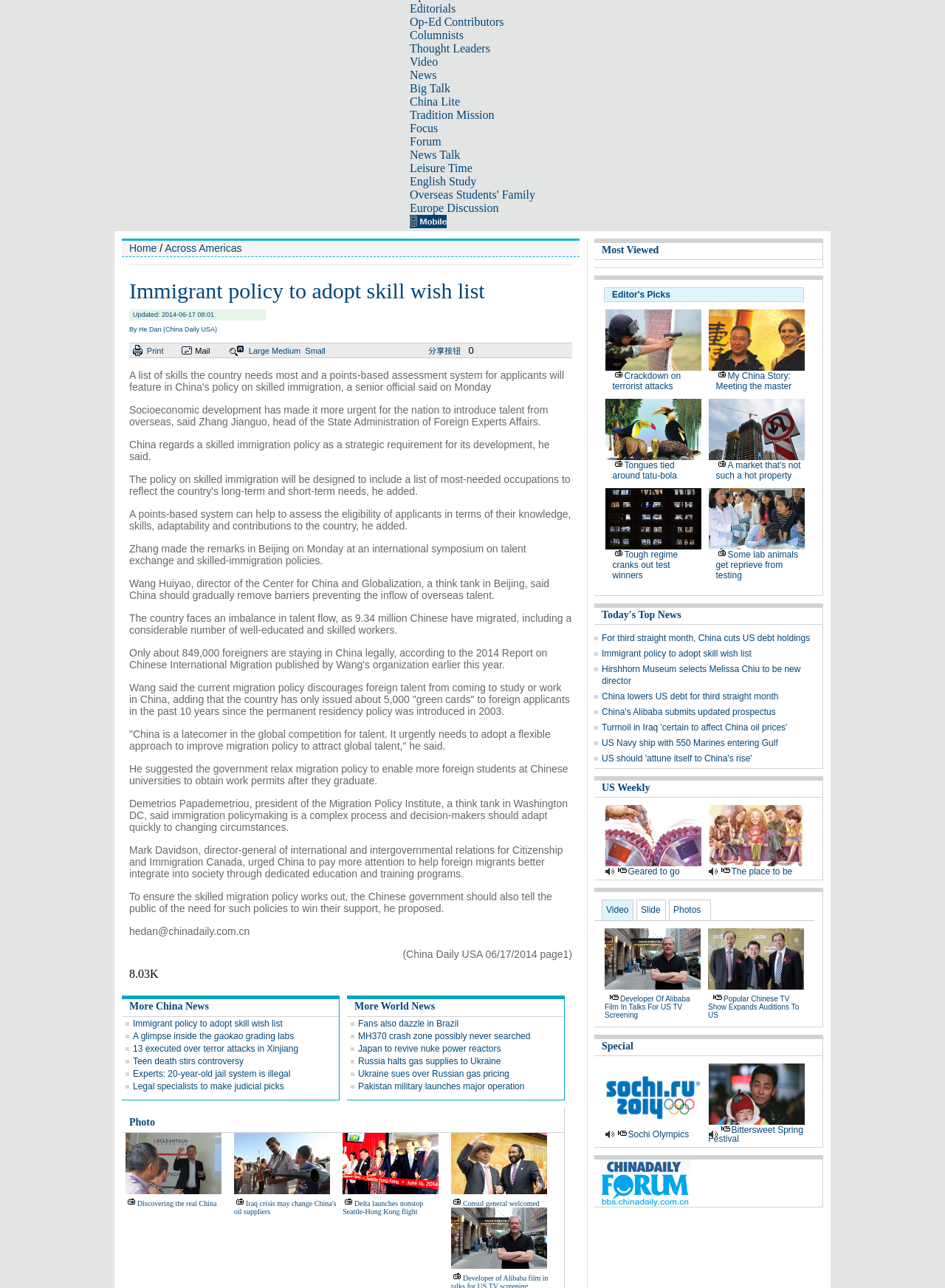Using the provided element description: "News Talk", identify the bounding box coordinates. The coordinates should be four floats between 0 and 1 in the order [left, top, right, bottom].

[0.434, 0.115, 0.487, 0.125]